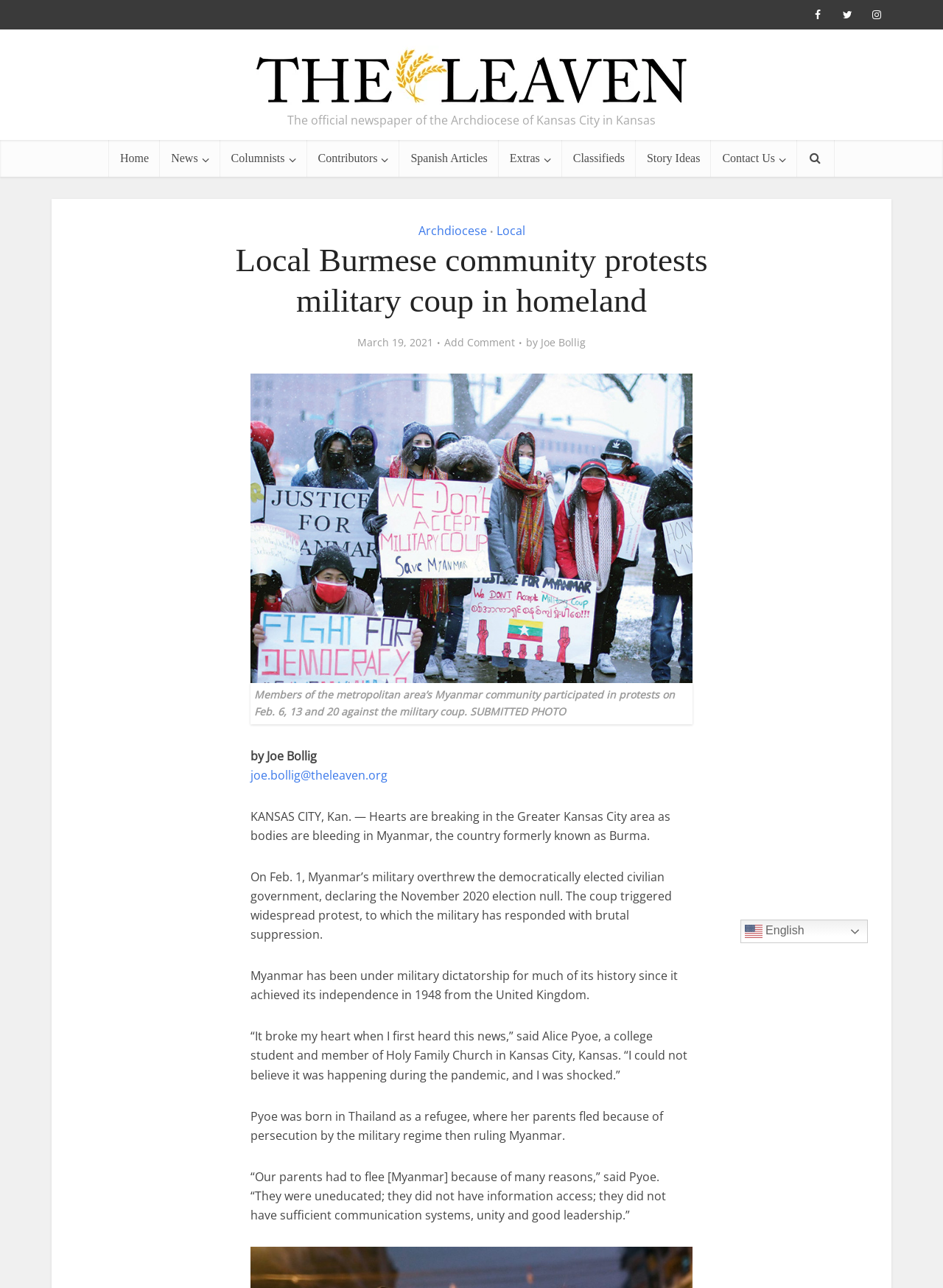Specify the bounding box coordinates of the area to click in order to follow the given instruction: "Contact Us via email."

[0.754, 0.109, 0.845, 0.137]